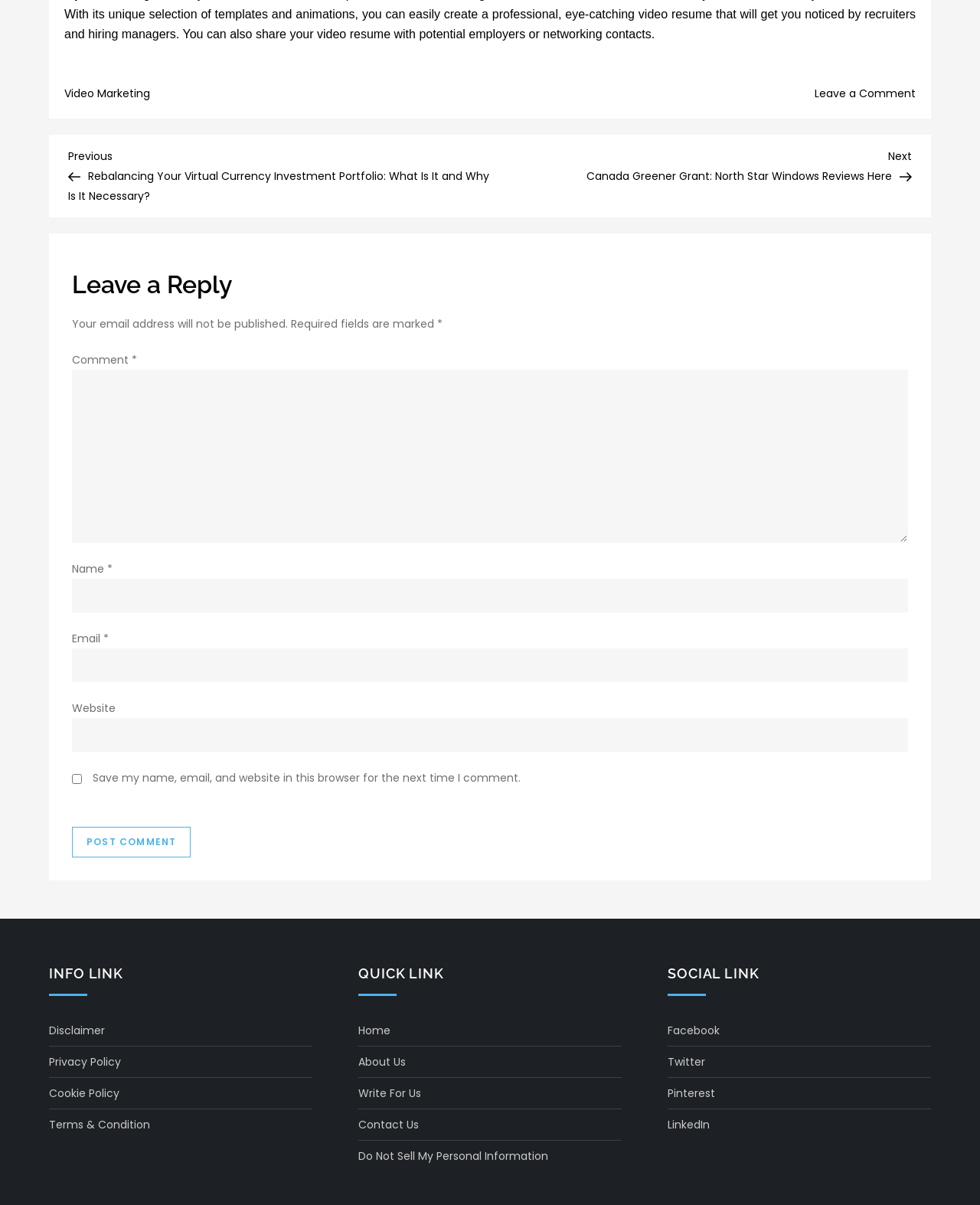What is the purpose of the 'Leave a Reply' section?
Could you please answer the question thoroughly and with as much detail as possible?

The 'Leave a Reply' section is located at the bottom of the webpage, and it contains several form fields, including 'Comment', 'Name', 'Email', and 'Website'. The presence of these fields and the 'Post Comment' button suggests that this section is intended for users to leave comments on a post.